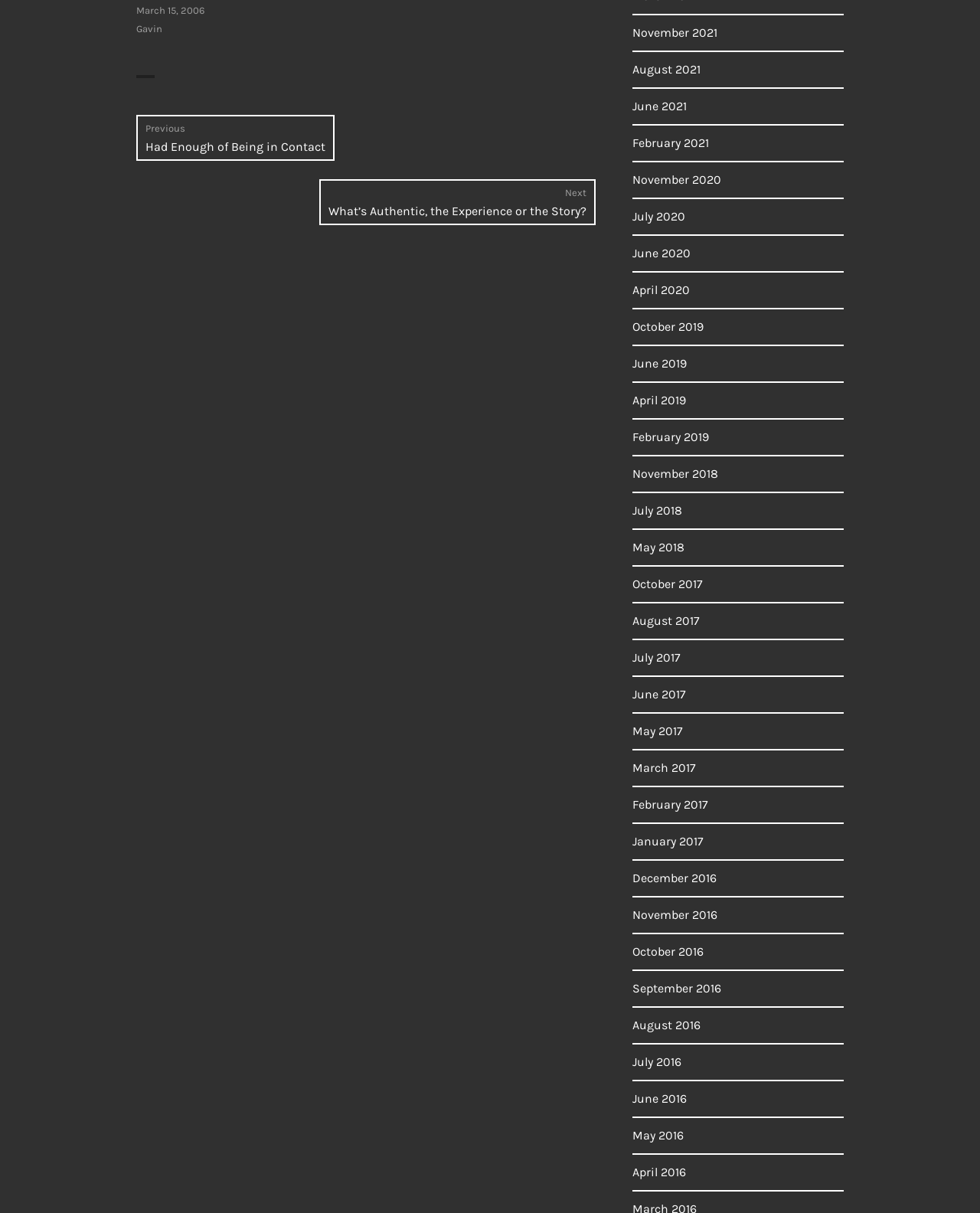Based on the provided description, "Gavin", find the bounding box of the corresponding UI element in the screenshot.

[0.139, 0.019, 0.166, 0.028]